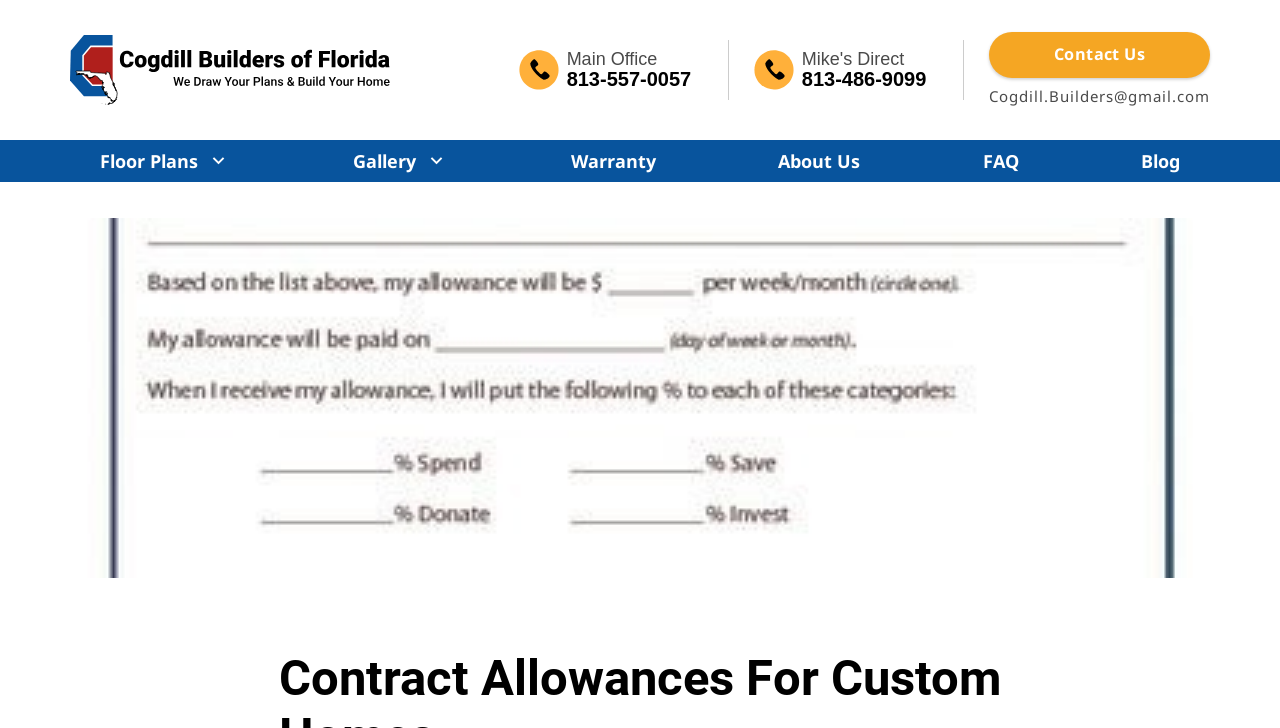Please mark the clickable region by giving the bounding box coordinates needed to complete this instruction: "Click the link to contact the main office".

[0.405, 0.055, 0.569, 0.137]